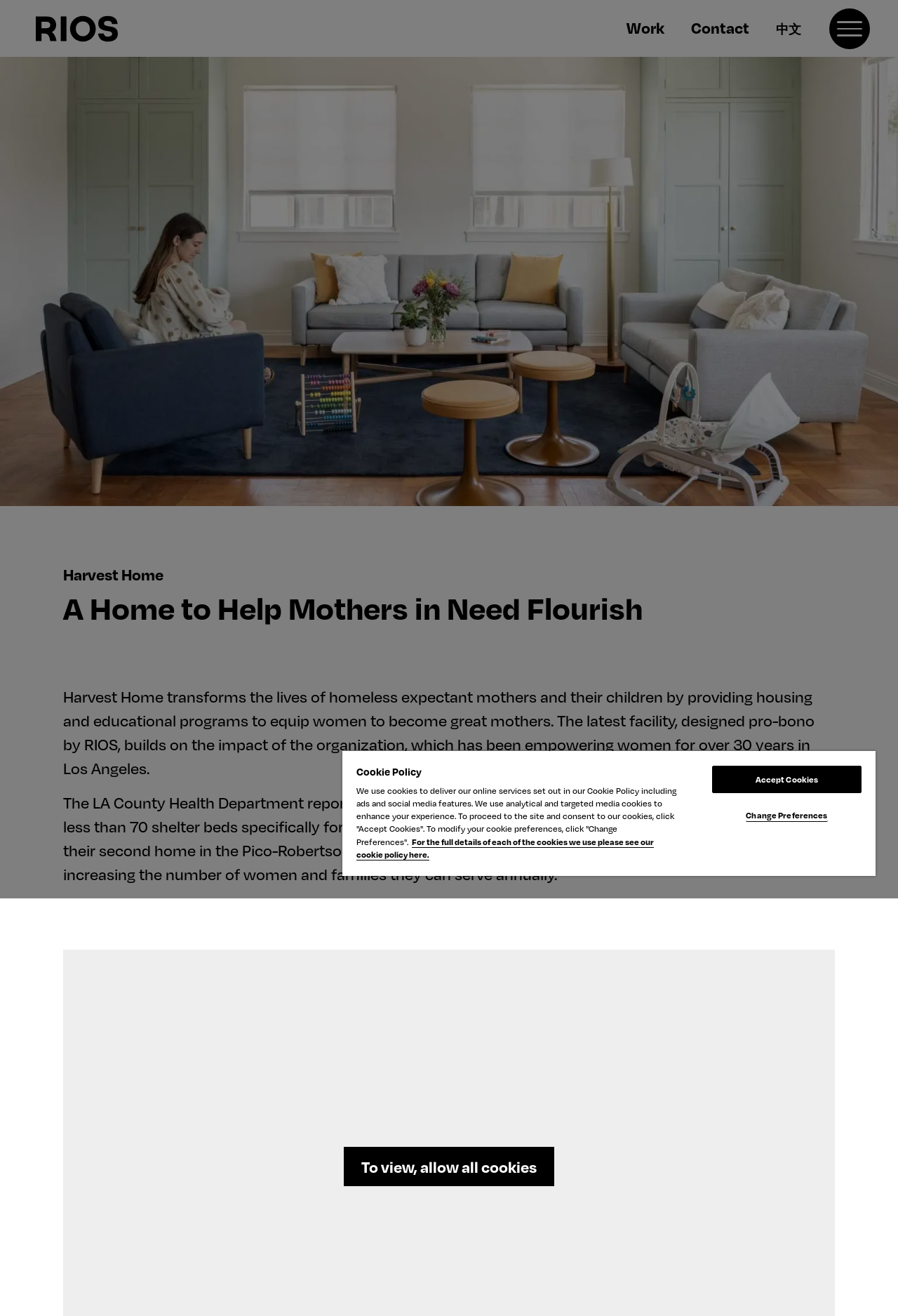Identify the bounding box coordinates of the clickable region required to complete the instruction: "Click the 'RIOS' link". The coordinates should be given as four float numbers within the range of 0 and 1, i.e., [left, top, right, bottom].

[0.039, 0.012, 0.206, 0.032]